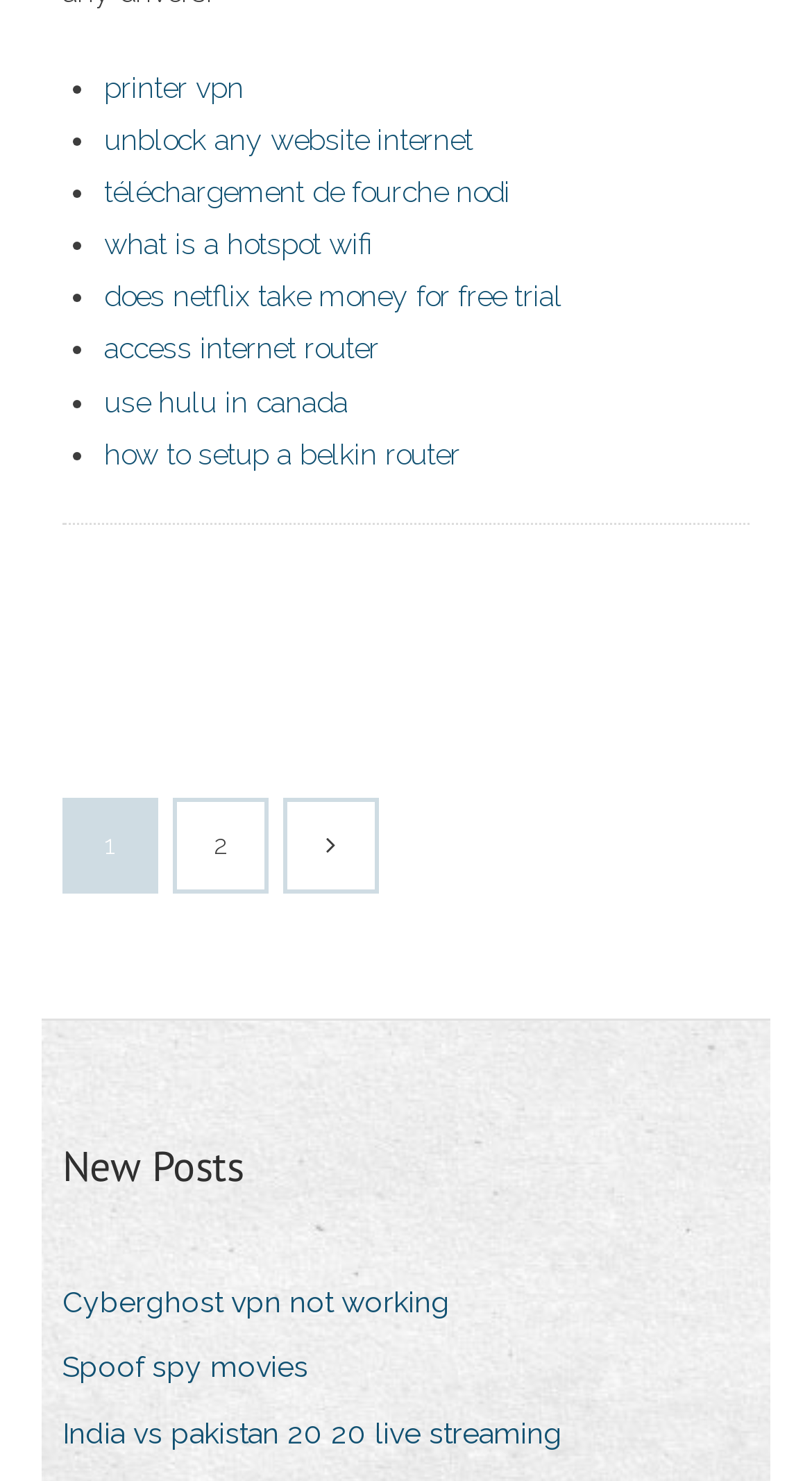Determine the bounding box coordinates in the format (top-left x, top-left y, bottom-right x, bottom-right y). Ensure all values are floating point numbers between 0 and 1. Identify the bounding box of the UI element described by: 2

[0.218, 0.542, 0.326, 0.601]